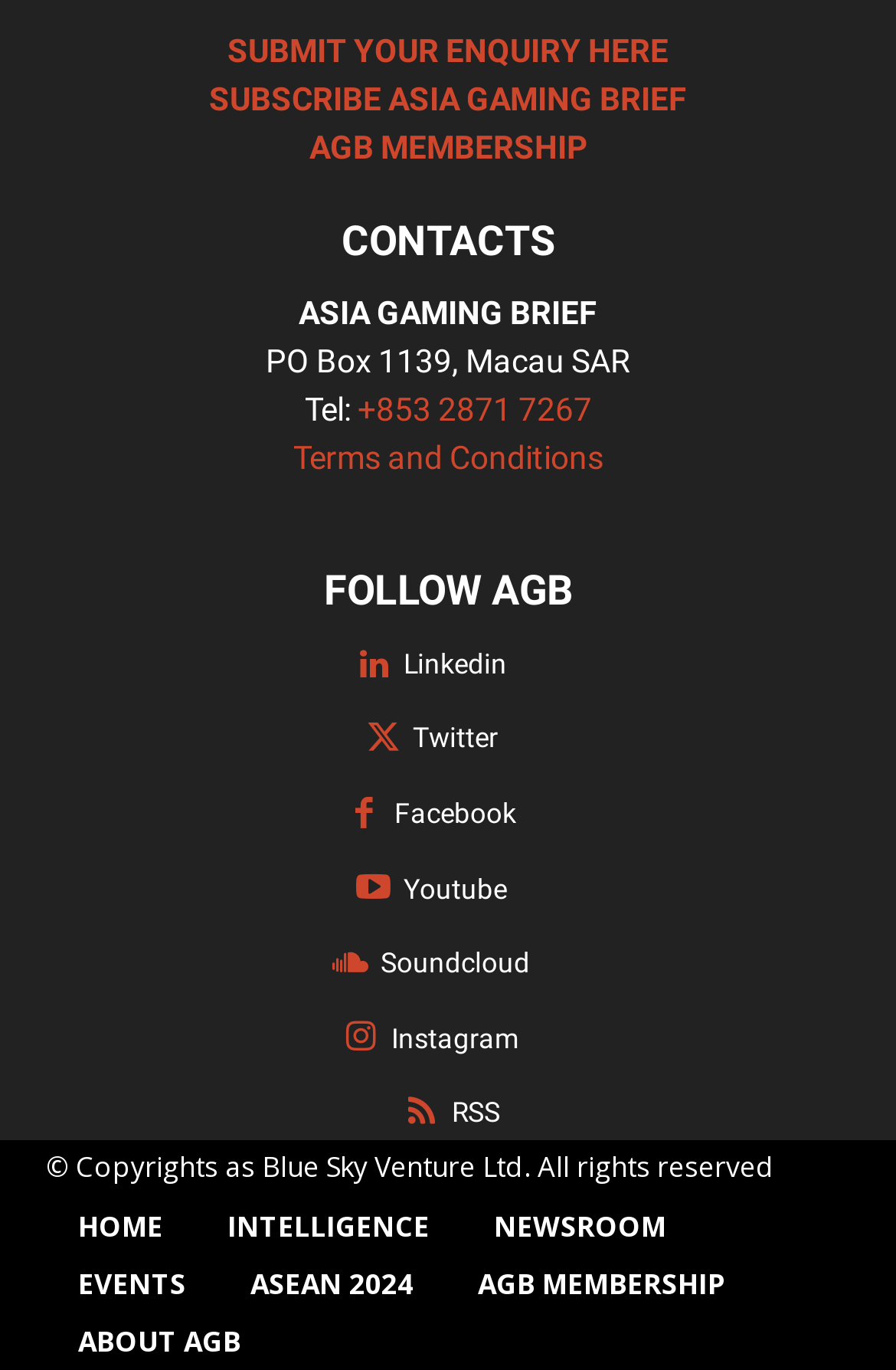For the following element description, predict the bounding box coordinates in the format (top-left x, top-left y, bottom-right x, bottom-right y). All values should be floating point numbers between 0 and 1. Description: ASEAN 2024

[0.244, 0.918, 0.497, 0.958]